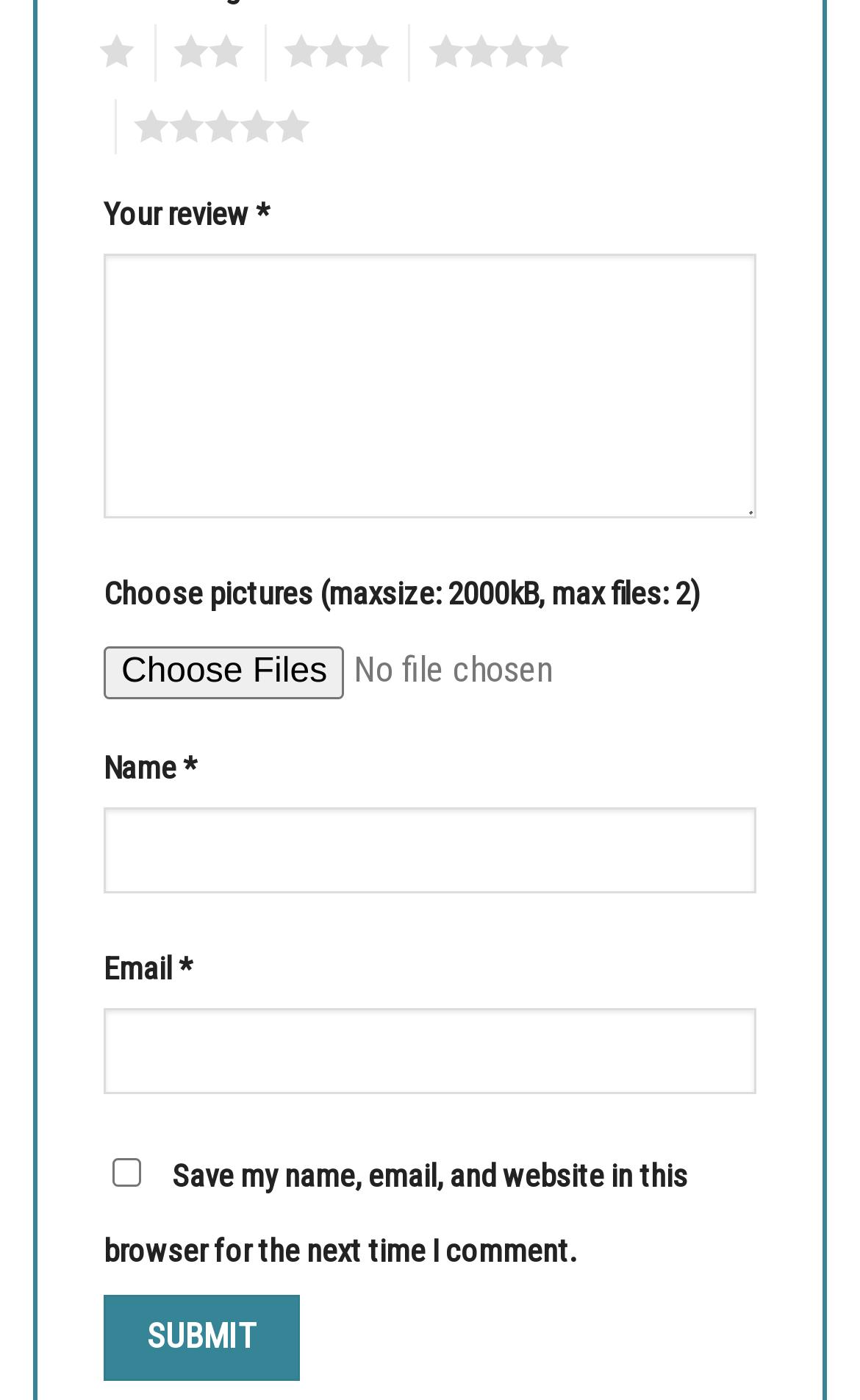How many pictures can be uploaded at most? Examine the screenshot and reply using just one word or a brief phrase.

2